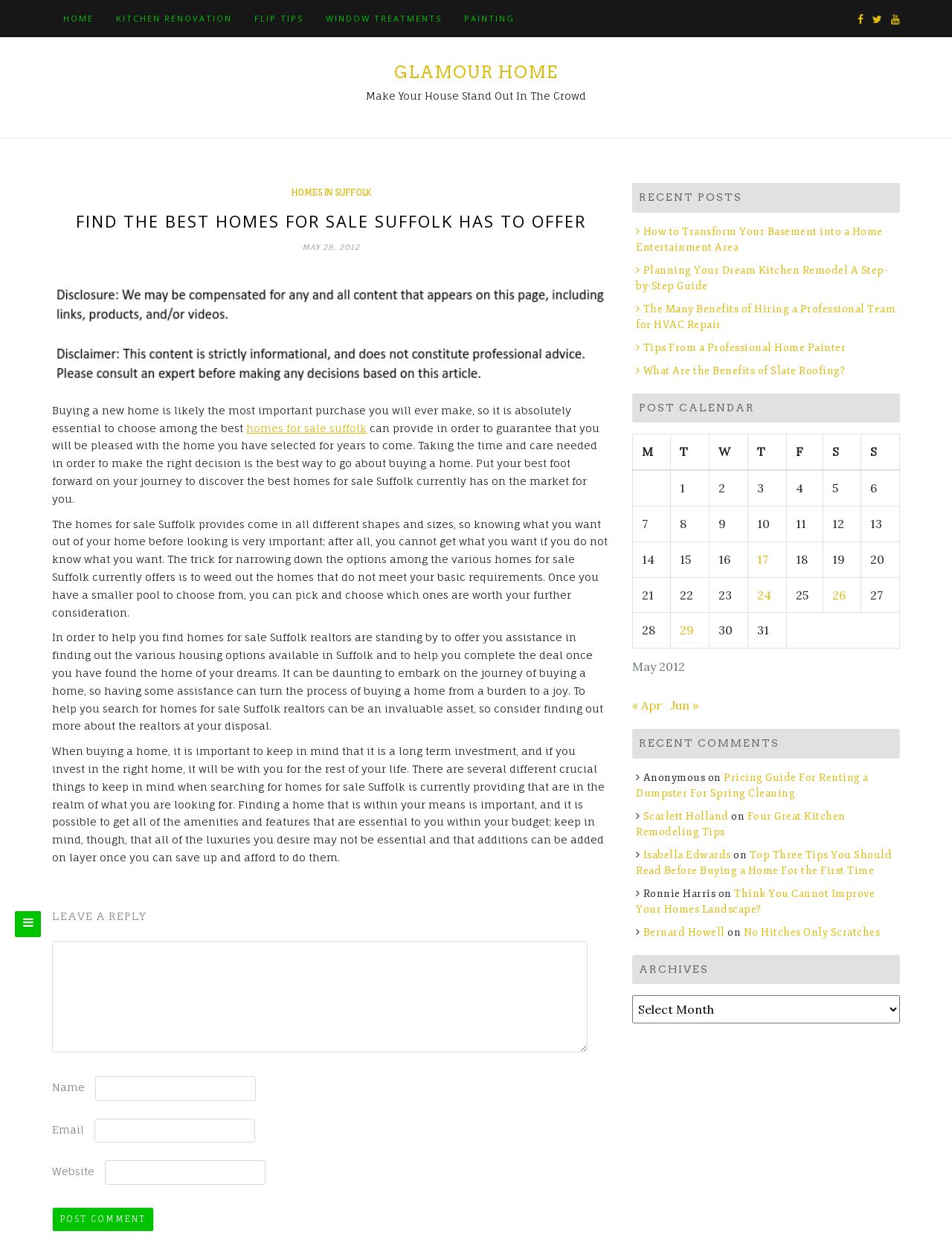What is the topic of the article?
Using the visual information, respond with a single word or phrase.

homes for sale suffolk